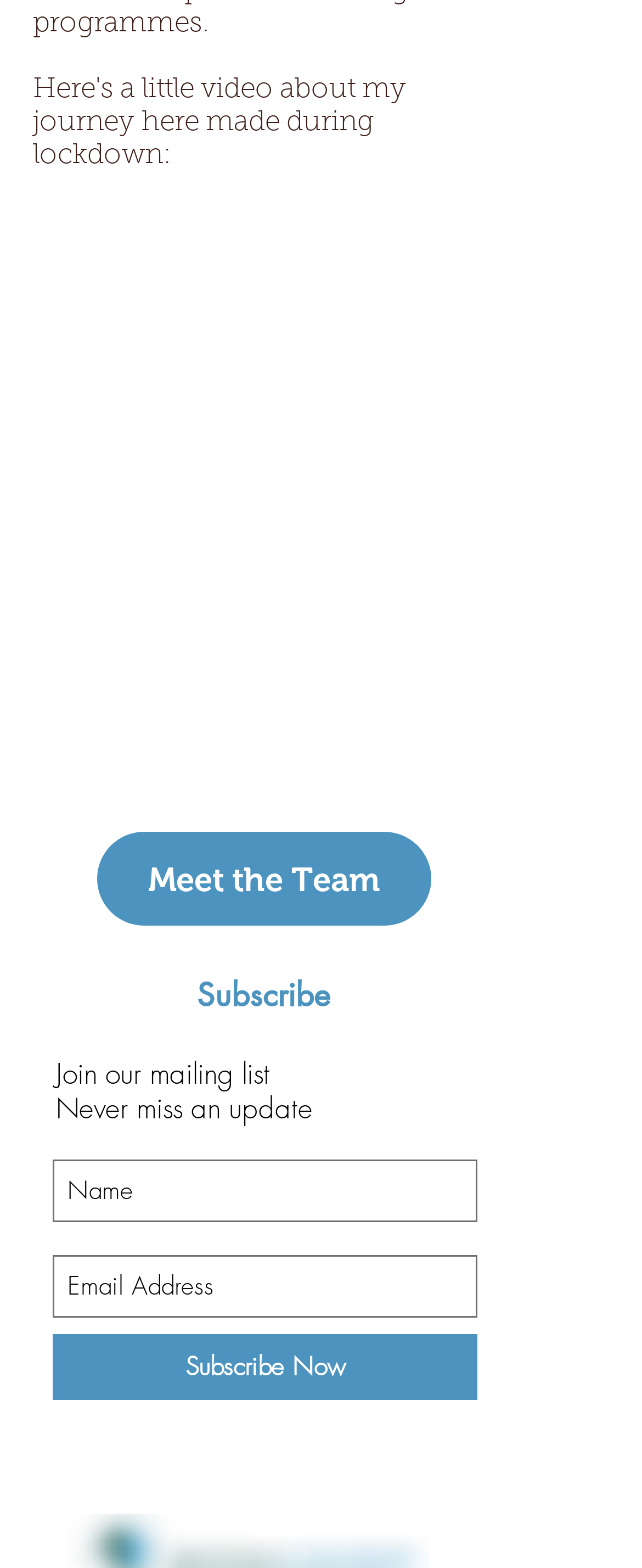From the element description aria-label="LinkedIn Social Icon", predict the bounding box coordinates of the UI element. The coordinates must be specified in the format (top-left x, top-left y, bottom-right x, bottom-right y) and should be within the 0 to 1 range.

[0.4, 0.914, 0.495, 0.953]